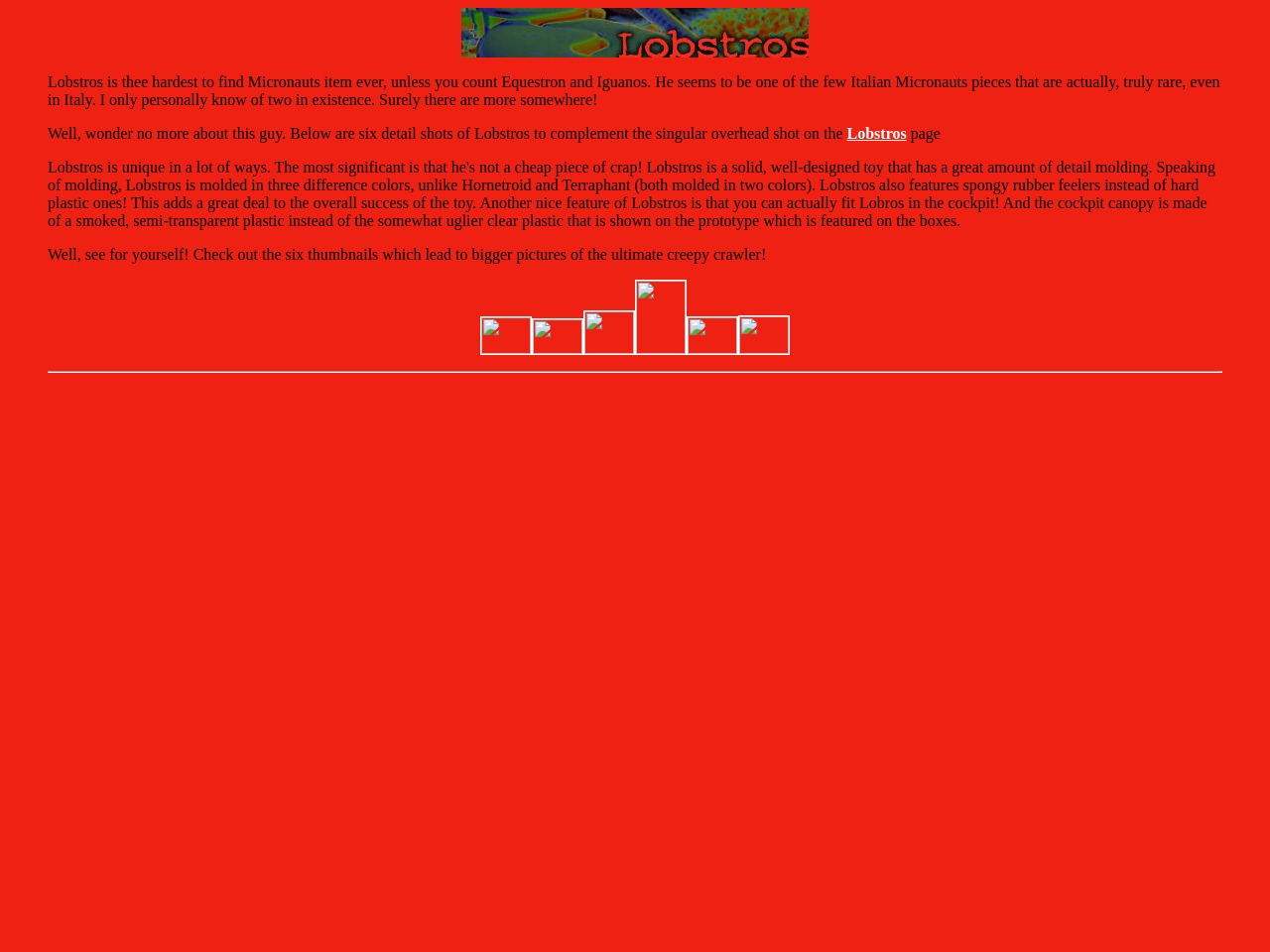What is the orientation of the separator?
Look at the image and provide a short answer using one word or a phrase.

Horizontal